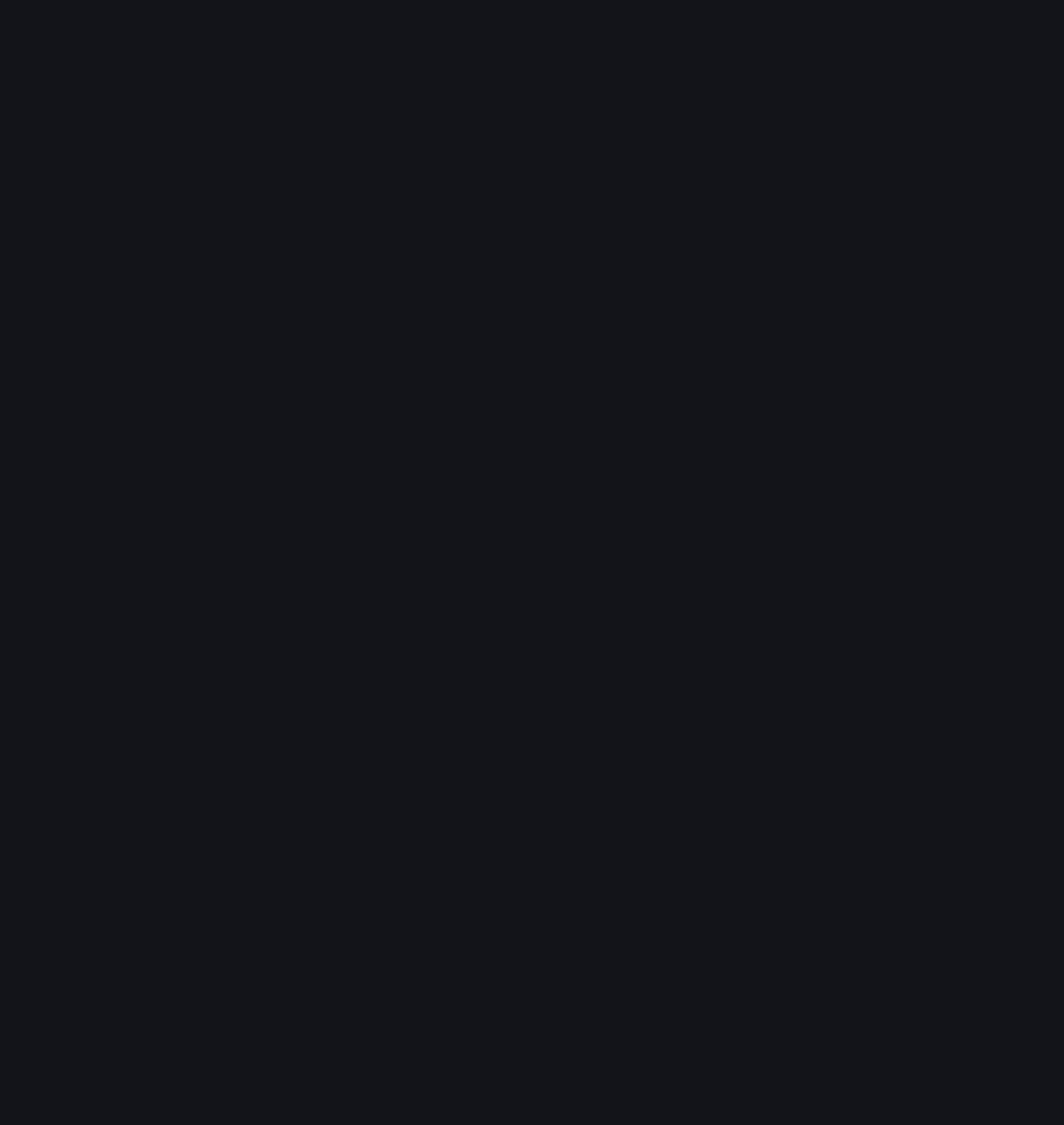Please provide the bounding box coordinates for the element that needs to be clicked to perform the following instruction: "Click the 'Send Message' button". The coordinates should be given as four float numbers between 0 and 1, i.e., [left, top, right, bottom].

[0.111, 0.889, 0.247, 0.928]